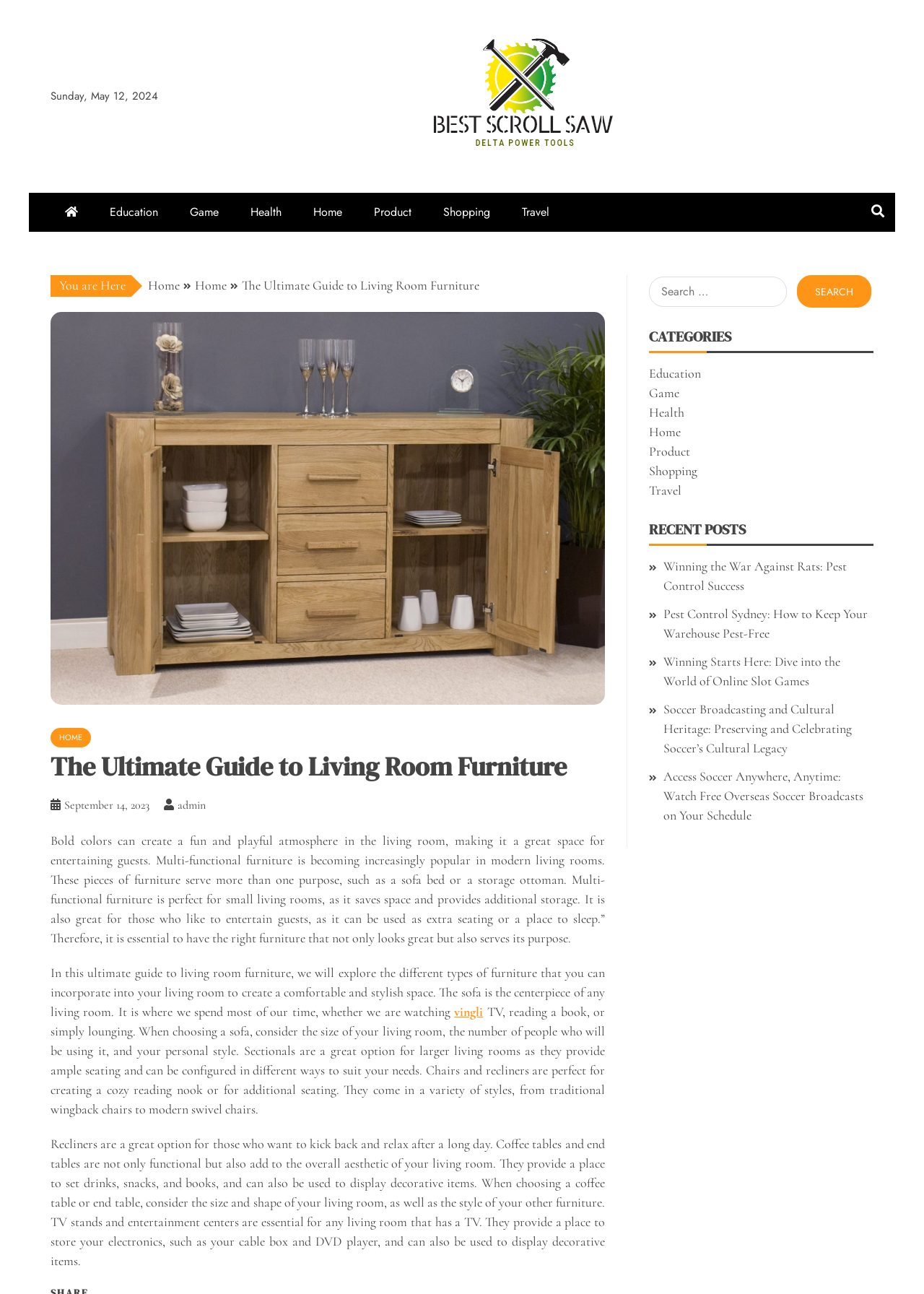Create a detailed narrative of the webpage’s visual and textual elements.

This webpage is an ultimate guide to living room furniture, with a focus on providing information and tips on how to create a comfortable and stylish space. At the top of the page, there is a date "Sunday, May 12, 2024" and a link to "Best Scroll Saw" with an accompanying image. Below this, there is a navigation menu with links to various categories such as "Education", "Game", "Health", "Home", "Product", "Shopping", and "Travel".

The main content of the page is divided into sections, with a header "The Ultimate Guide to Living Room Furniture" followed by a brief introduction to the importance of having the right furniture in the living room. The text explains that bold colors can create a fun and playful atmosphere, and that multi-functional furniture is becoming increasingly popular in modern living rooms.

Below this introduction, there is a large image related to living room furniture, followed by a section of text that discusses the different types of furniture that can be incorporated into a living room, such as sofas, sectionals, chairs, and recliners. The text also mentions the importance of considering the size of the living room, the number of people who will be using the furniture, and personal style when choosing furniture.

On the right-hand side of the page, there is a complementary section that includes a search bar, a list of categories, and a section of recent posts with links to various articles. The categories include "Education", "Game", "Health", "Home", "Product", "Shopping", and "Travel", and the recent posts include articles on topics such as pest control, online slot games, and soccer broadcasting.

Overall, the webpage is well-organized and easy to navigate, with a clear focus on providing information and tips on living room furniture.